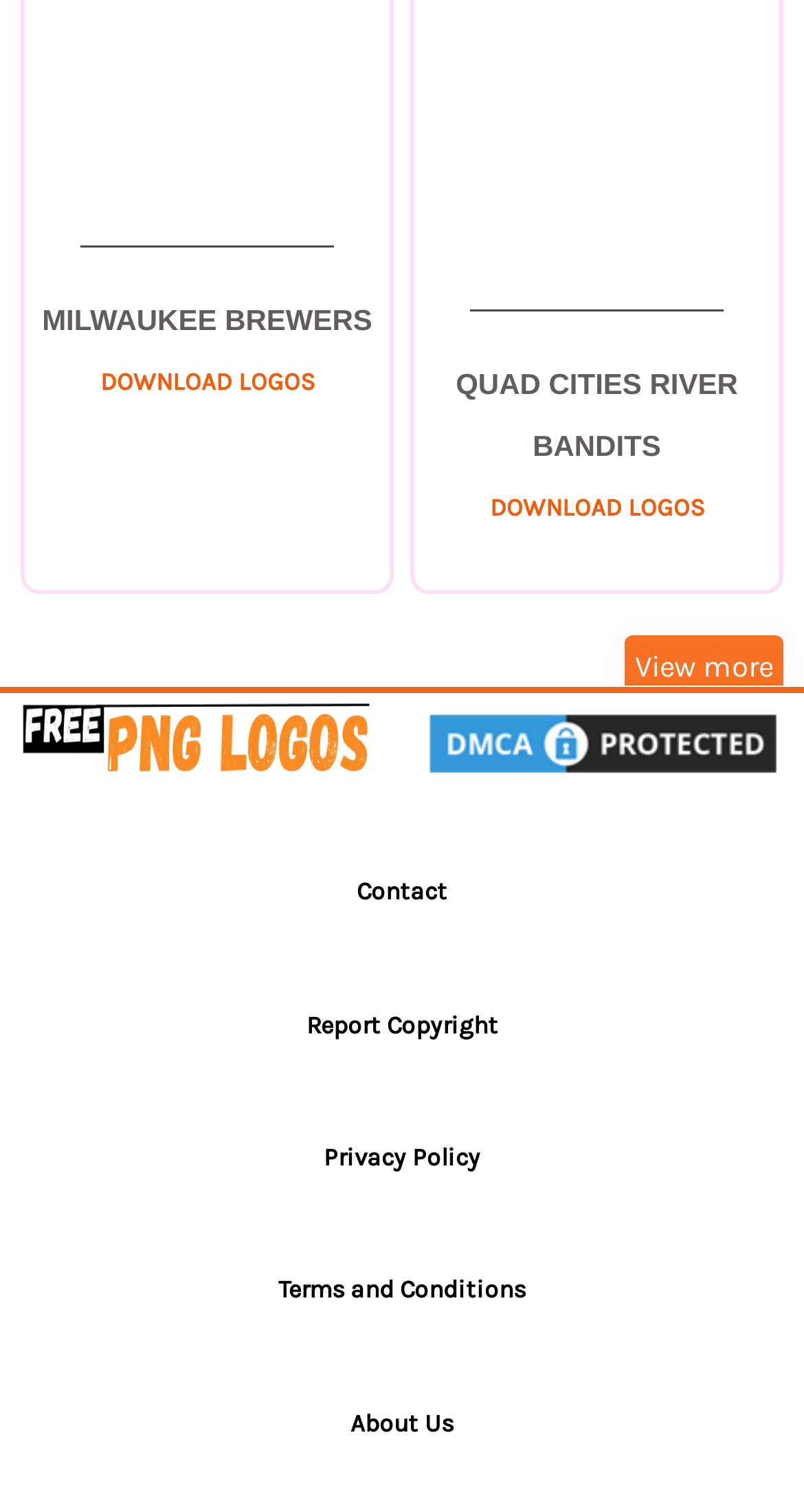Determine the bounding box coordinates of the region to click in order to accomplish the following instruction: "View more logos". Provide the coordinates as four float numbers between 0 and 1, specifically [left, top, right, bottom].

[0.777, 0.421, 0.974, 0.464]